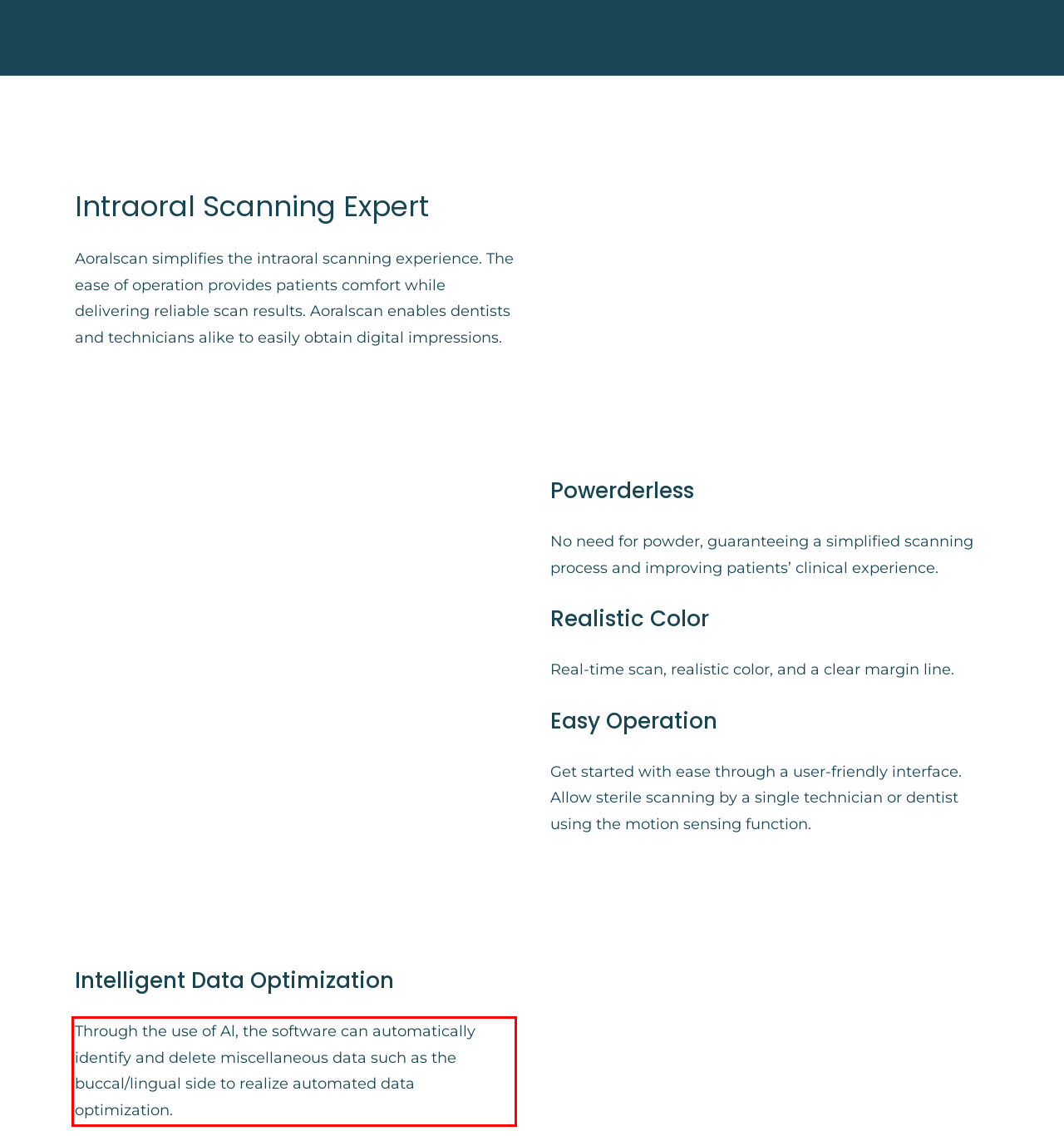Inspect the webpage screenshot that has a red bounding box and use OCR technology to read and display the text inside the red bounding box.

Through the use of Al, the software can automatically identify and delete miscellaneous data such as the buccal/lingual side to realize automated data optimization.